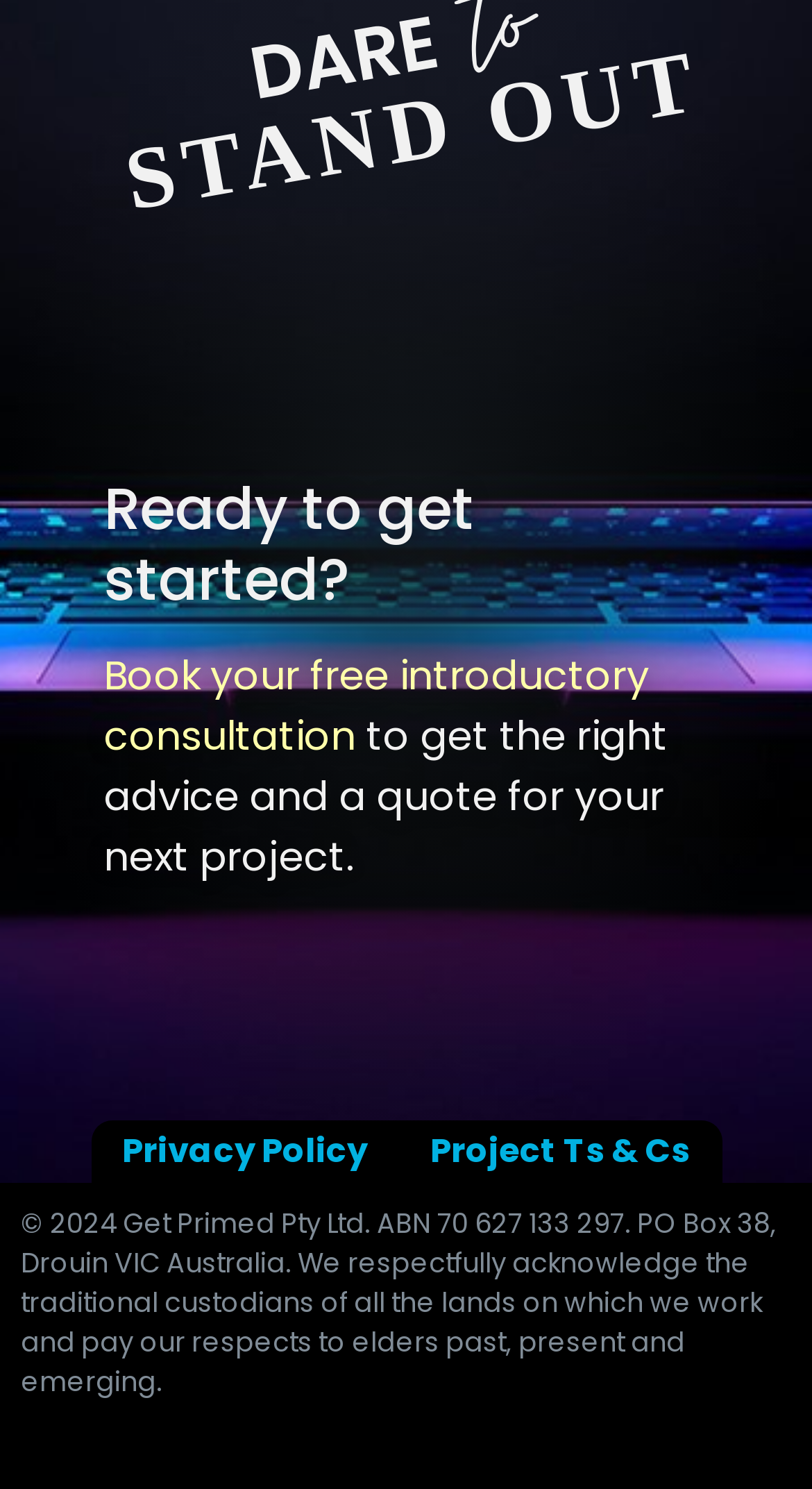How many links are in the footer section?
Please elaborate on the answer to the question with detailed information.

The footer section of the webpage contains three links: 'Privacy Policy', 'Project Ts & Cs', and the copyright information link. These links can be identified by their bounding box coordinates, which indicate their vertical position on the webpage.